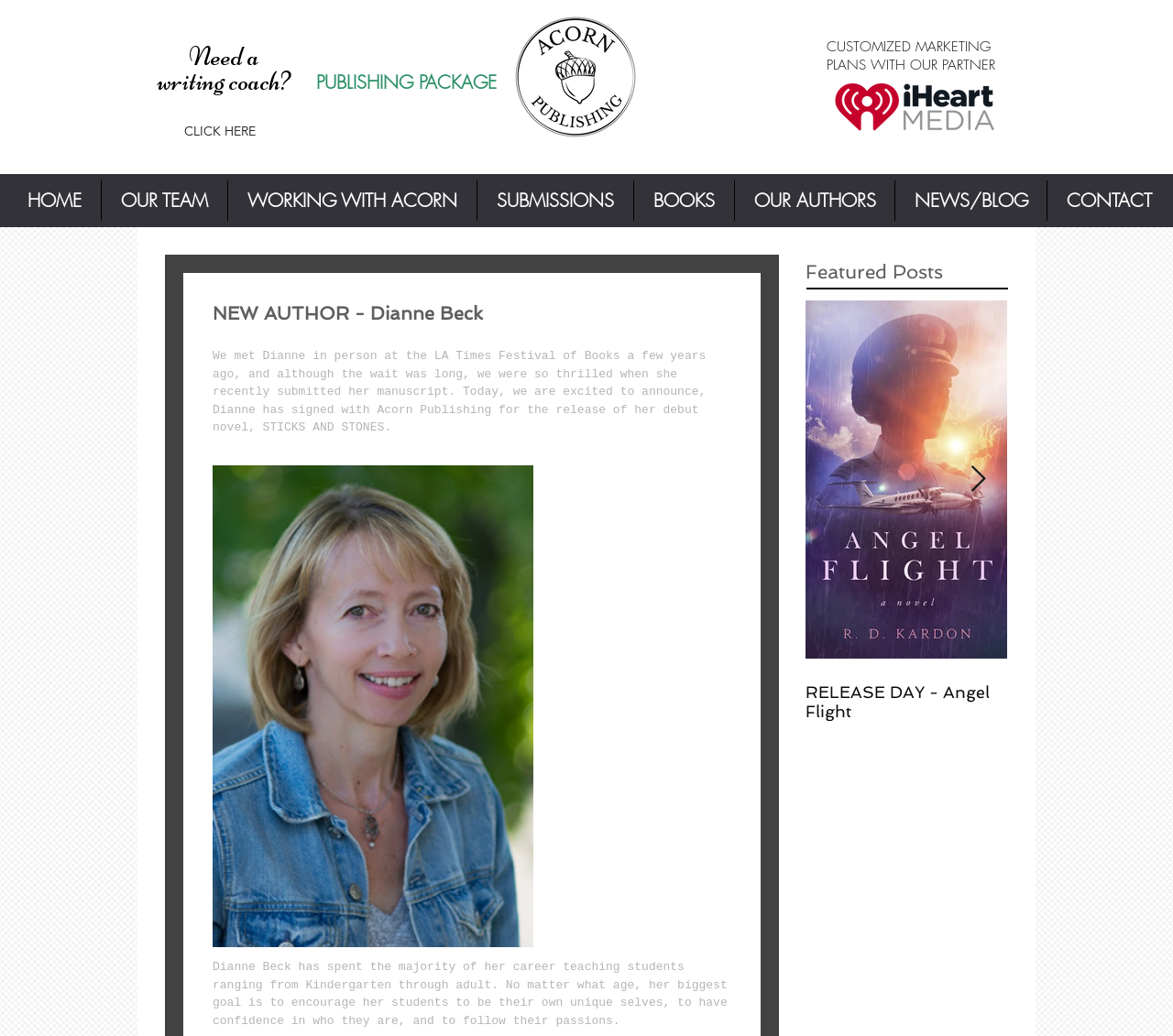Can you give a detailed response to the following question using the information from the image? What is the name of the new author?

The answer can be found in the heading 'NEW AUTHOR - Dianne Beck' and the static text 'We met Dianne in person at the LA Times Festival of Books a few years ago...' which indicates that Dianne Beck is the new author.